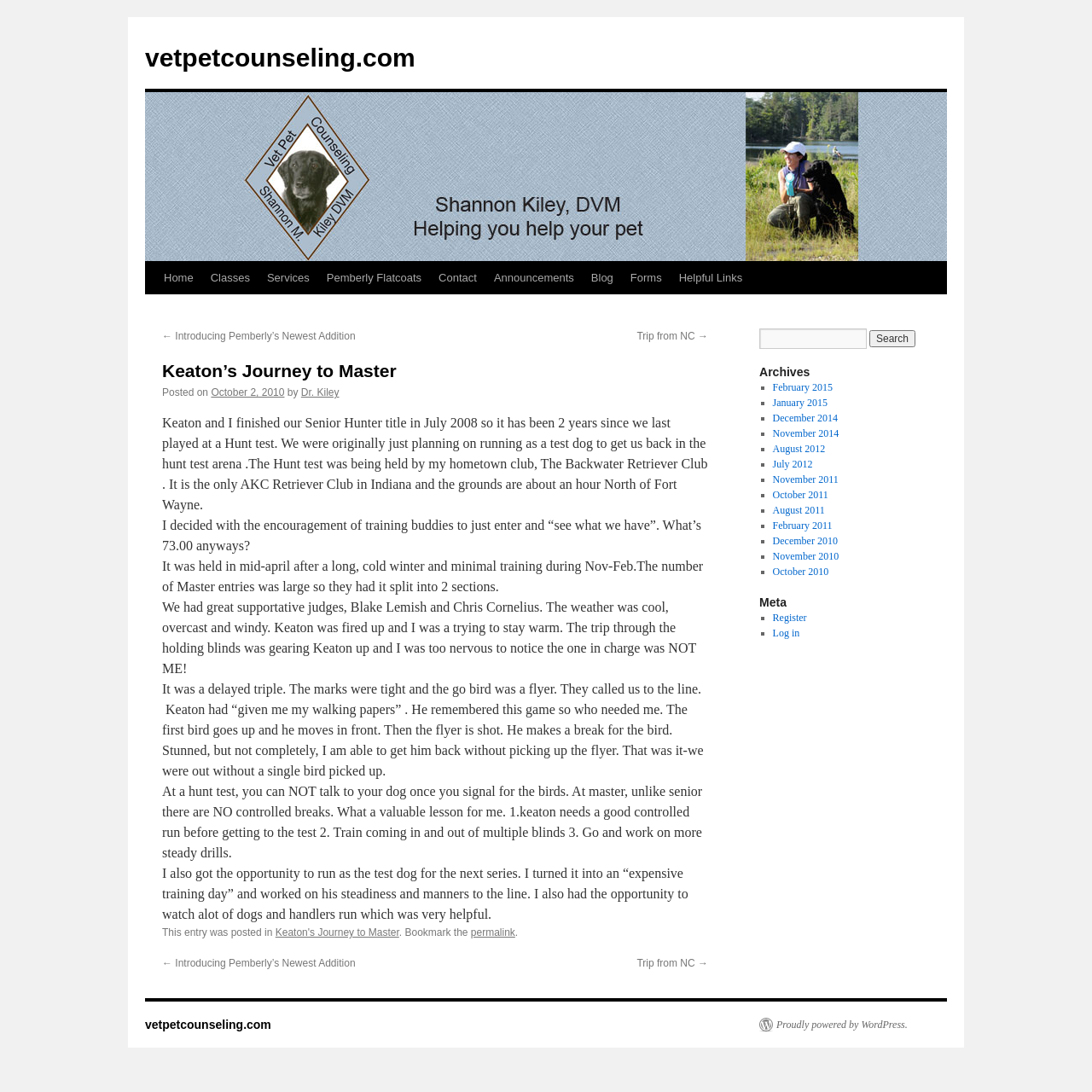Based on the image, give a detailed response to the question: What is the name of the club where the Hunt test was held?

The author mentions 'The Hunt test was being held by my hometown club, The Backwater Retriever Club.' which indicates that the club where the Hunt test was held is The Backwater Retriever Club.